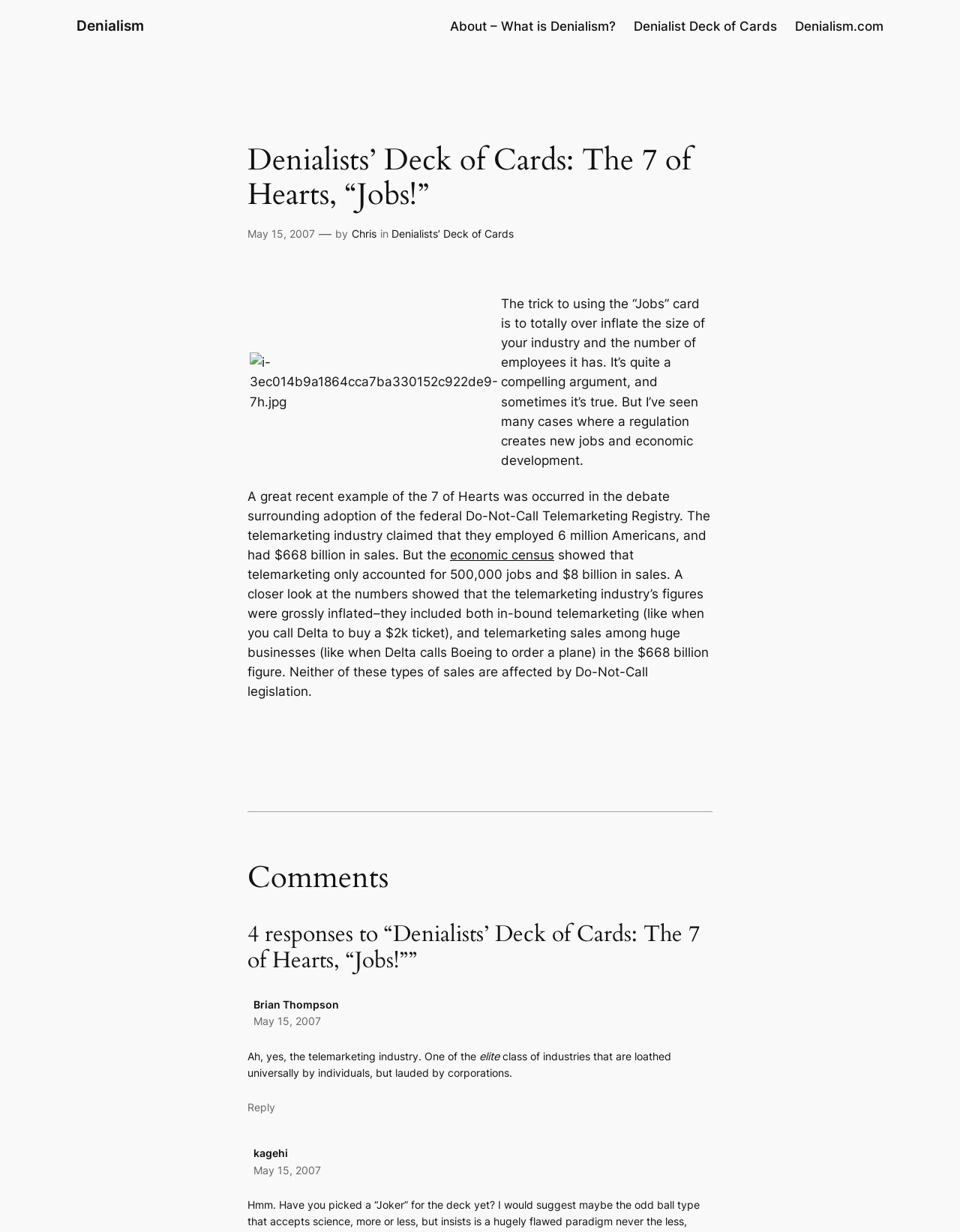What is the industry mentioned in the article?
Using the image, answer in one word or phrase.

Telemarketing